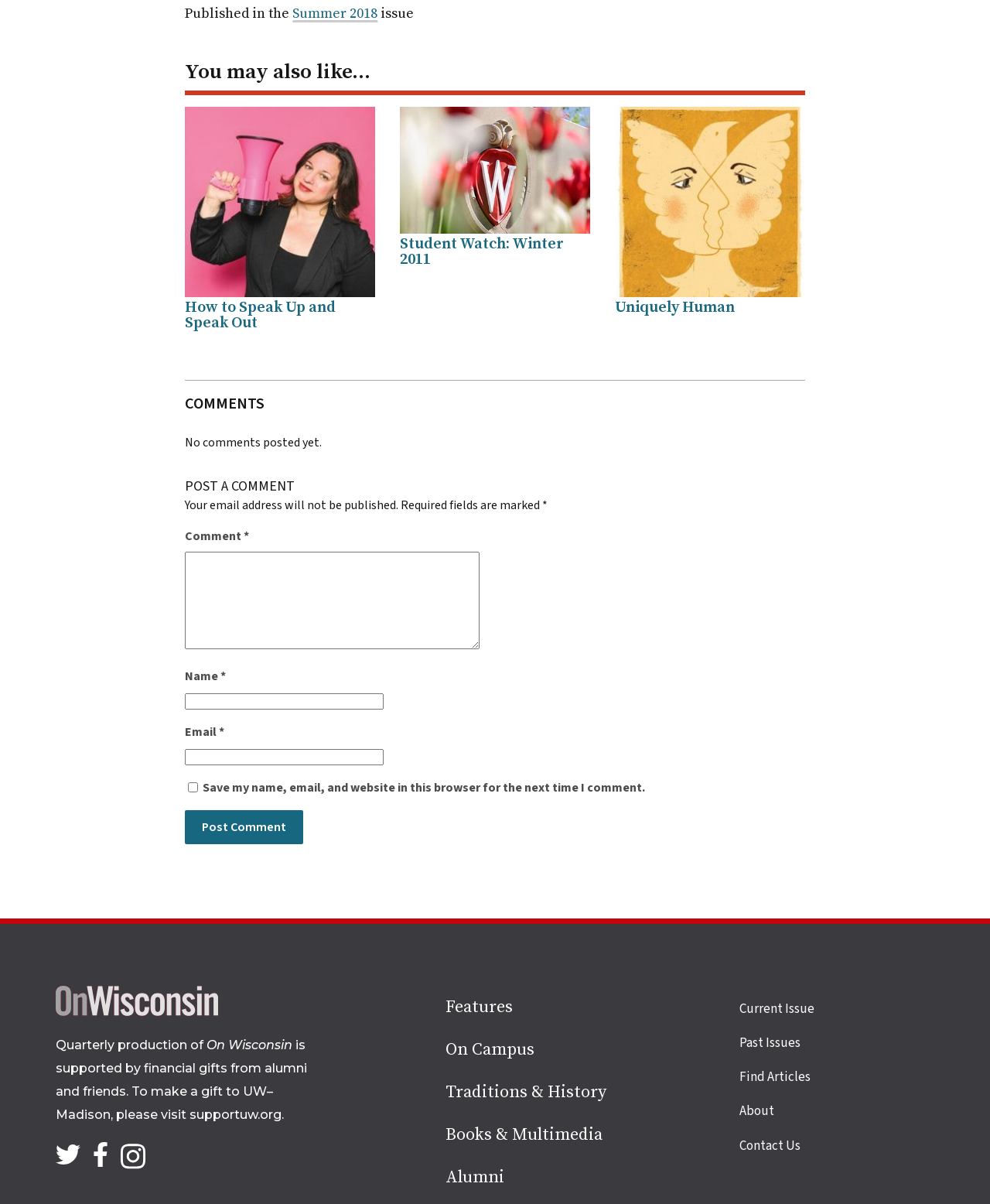Calculate the bounding box coordinates for the UI element based on the following description: "Student Watch: Winter 2011". Ensure the coordinates are four float numbers between 0 and 1, i.e., [left, top, right, bottom].

[0.404, 0.195, 0.57, 0.224]